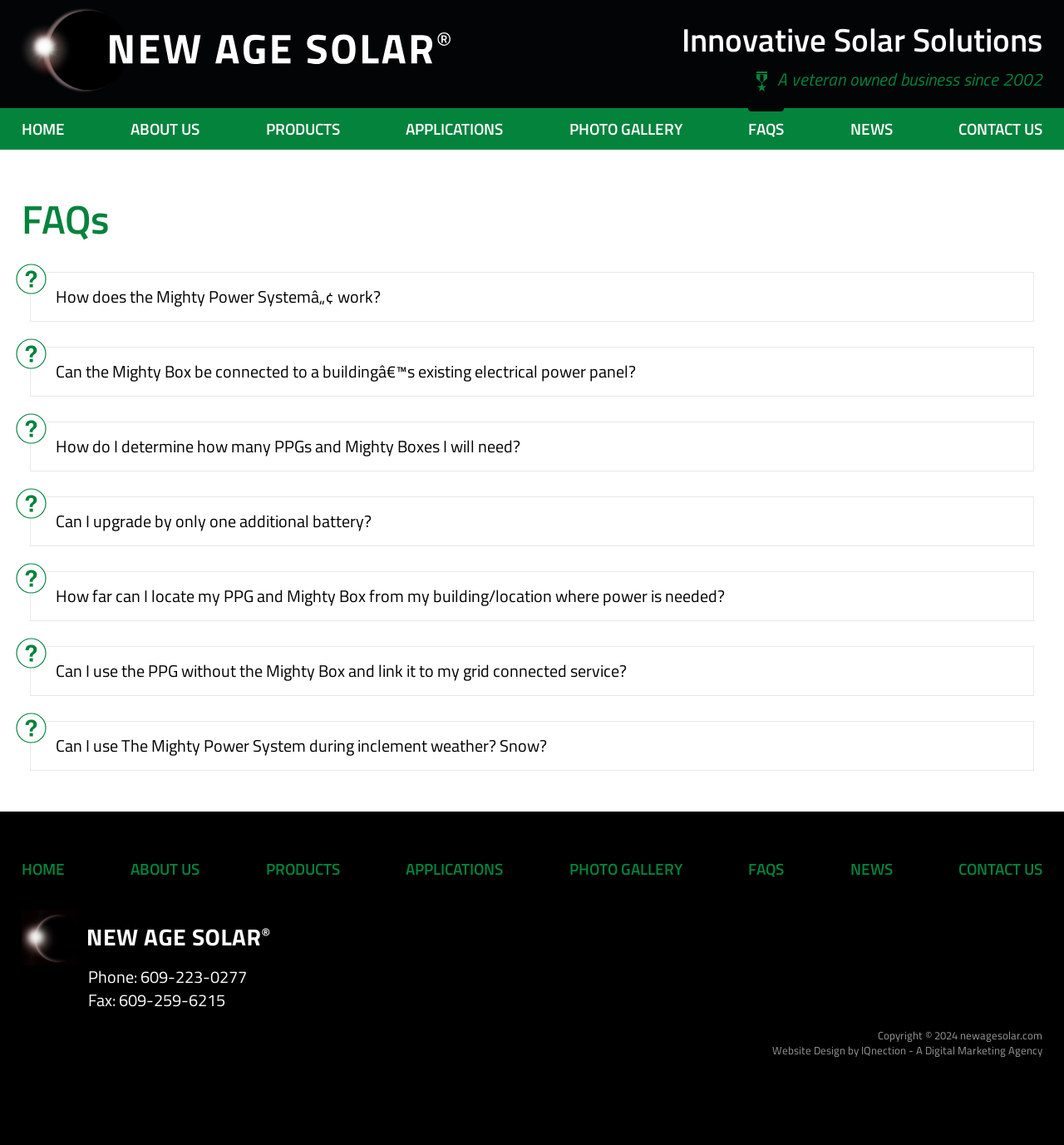What is the name of the company?
Answer the question with a detailed explanation, including all necessary information.

The company name is mentioned in the top-left corner of the webpage, and it is also mentioned in the image description at the bottom of the webpage.